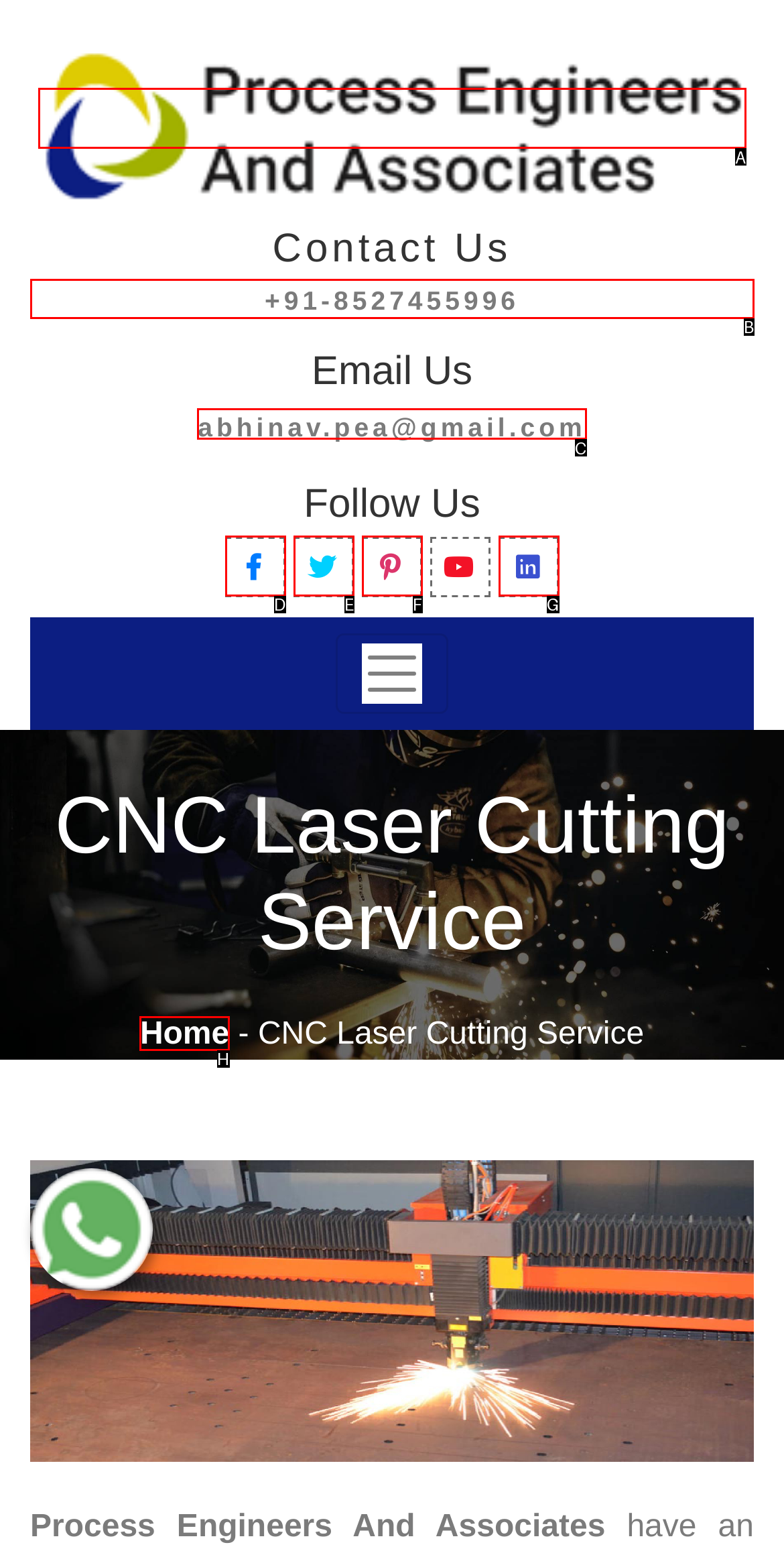For the task: Send an email, specify the letter of the option that should be clicked. Answer with the letter only.

C